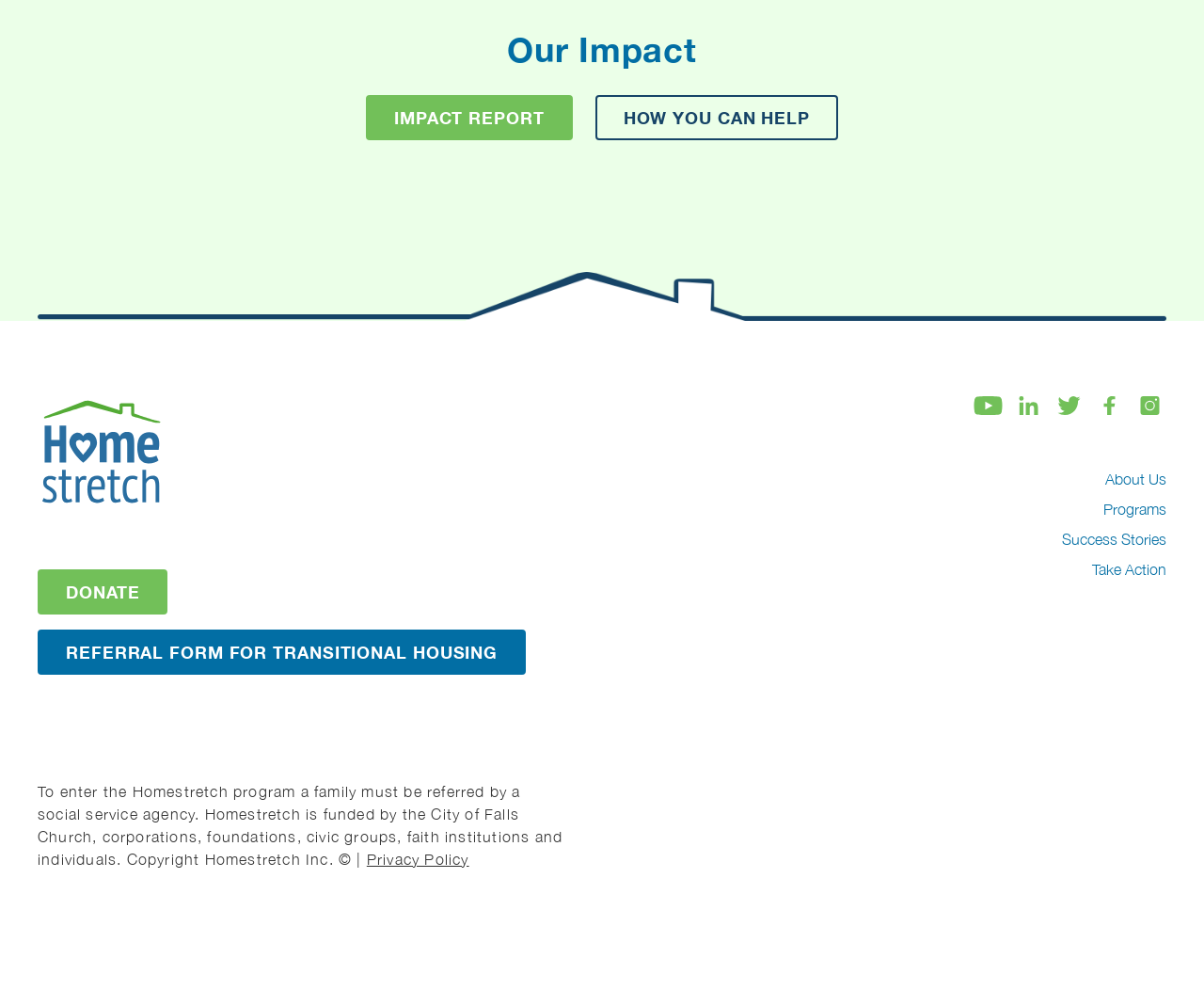Locate the bounding box coordinates of the clickable part needed for the task: "Click on the 'Privacy Policy' link".

[0.305, 0.845, 0.39, 0.862]